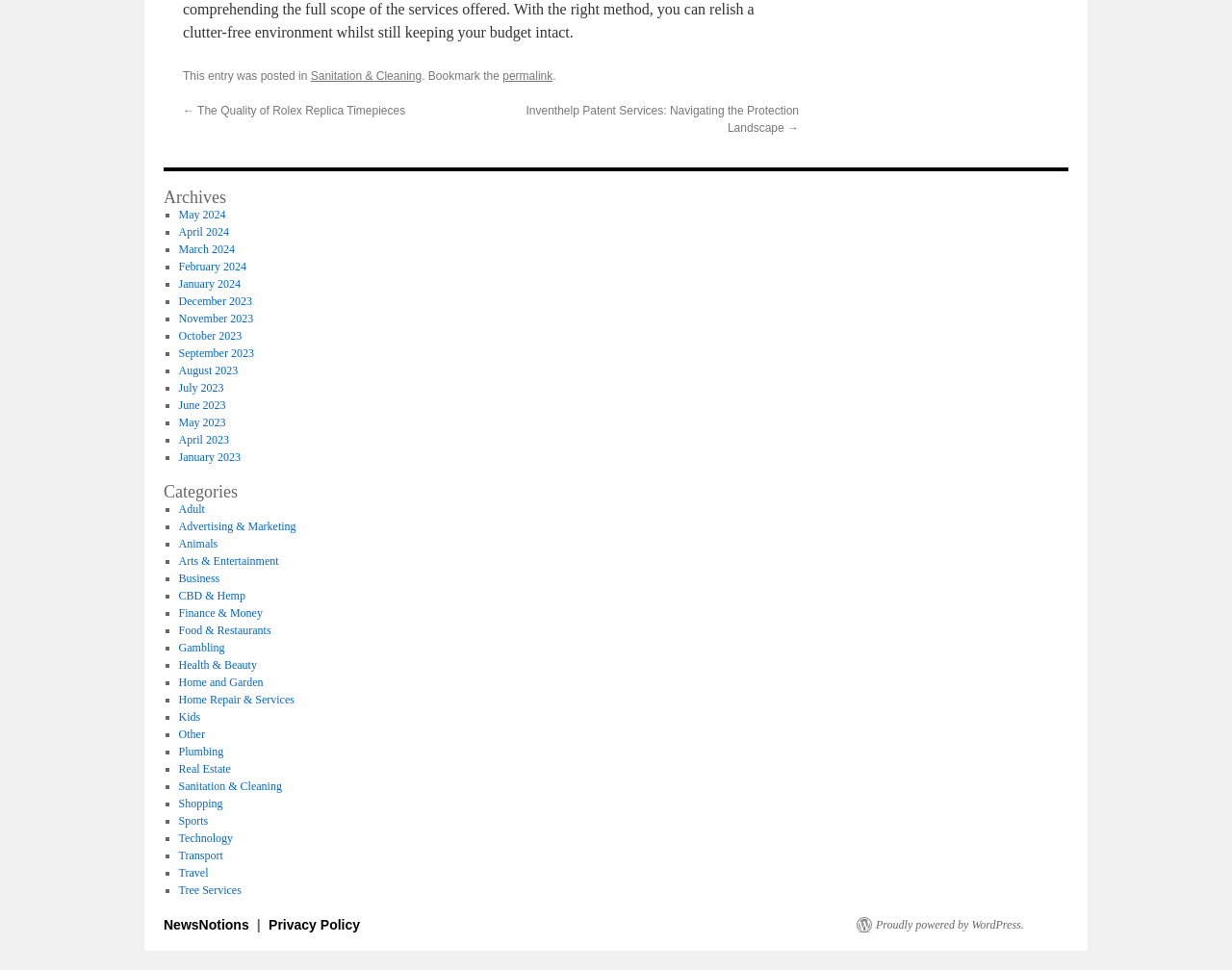How many archive links are there?
Provide an in-depth answer to the question, covering all aspects.

I counted the number of links under the 'Archives' heading, and there are 21 links, each representing a month from May 2024 to January 2023.